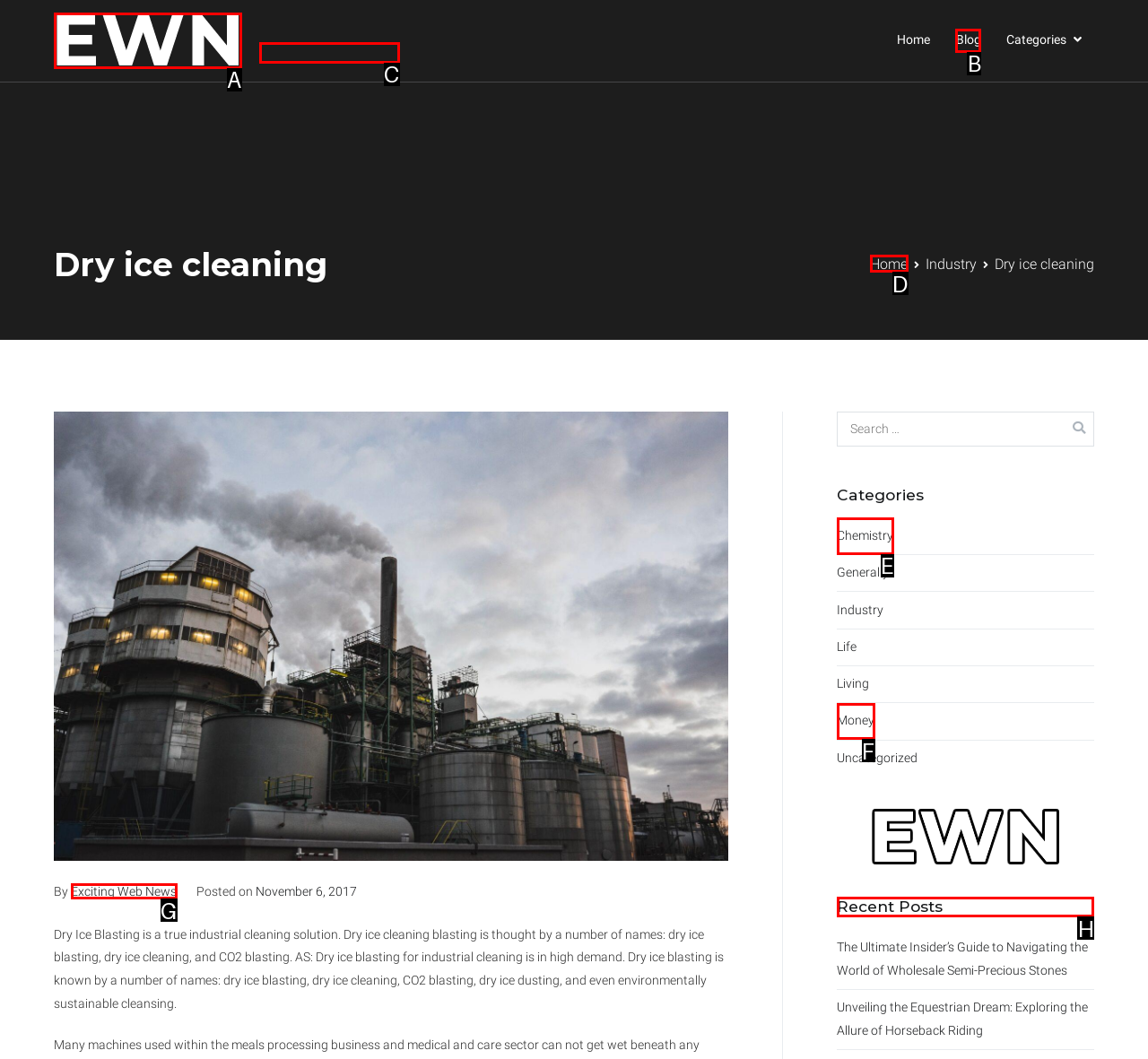Determine which UI element you should click to perform the task: View the Recent Posts
Provide the letter of the correct option from the given choices directly.

H